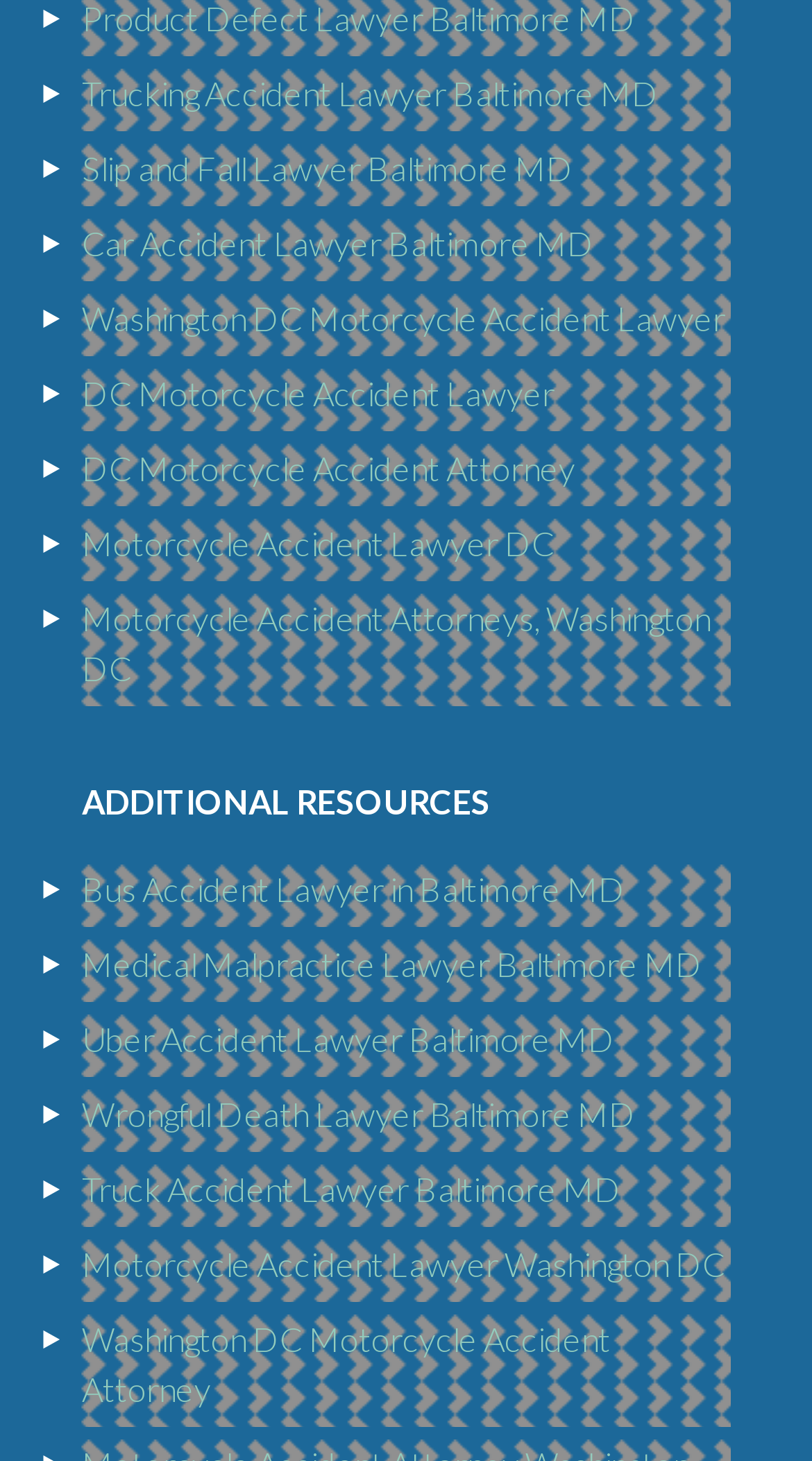Identify the bounding box coordinates of the element to click to follow this instruction: 'Read about Wrongful Death Lawyer Baltimore MD'. Ensure the coordinates are four float values between 0 and 1, provided as [left, top, right, bottom].

[0.101, 0.749, 0.783, 0.776]